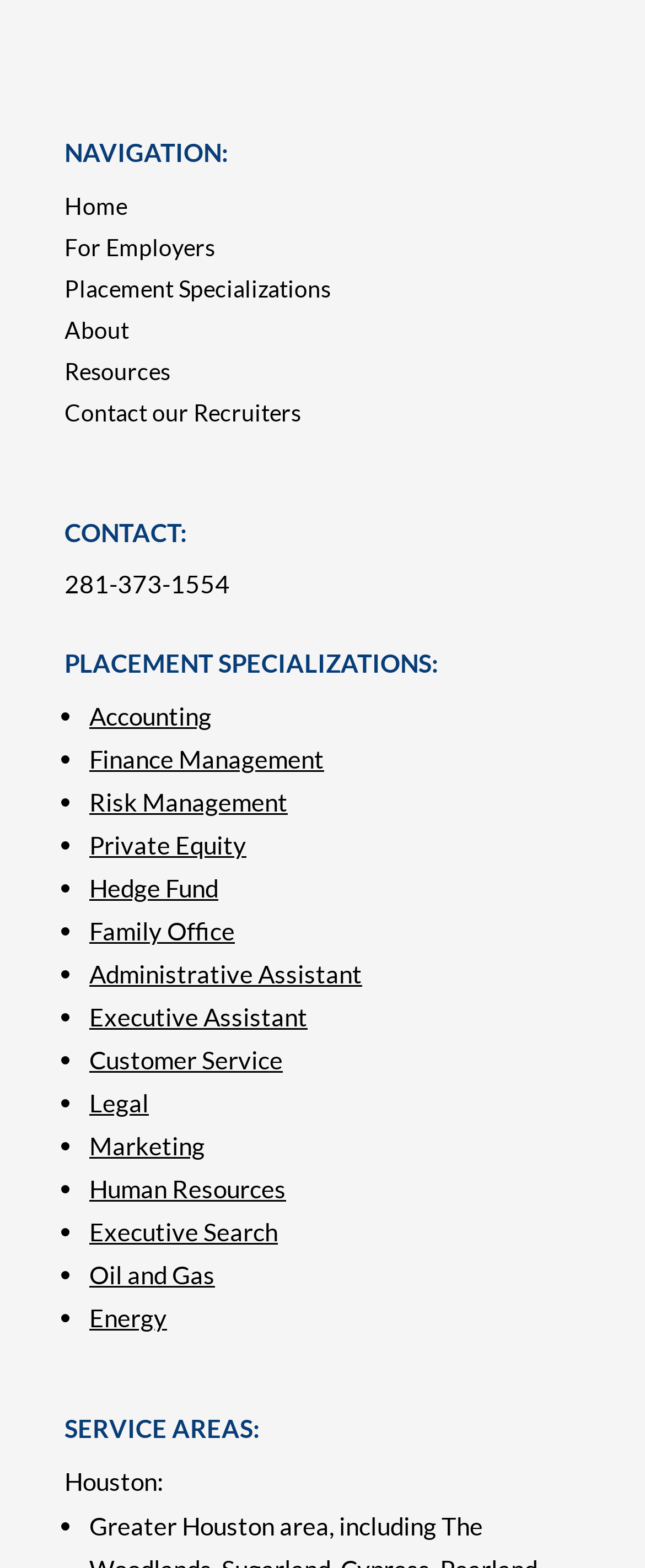Identify the bounding box coordinates of the area you need to click to perform the following instruction: "Click on Home".

[0.1, 0.124, 0.9, 0.142]